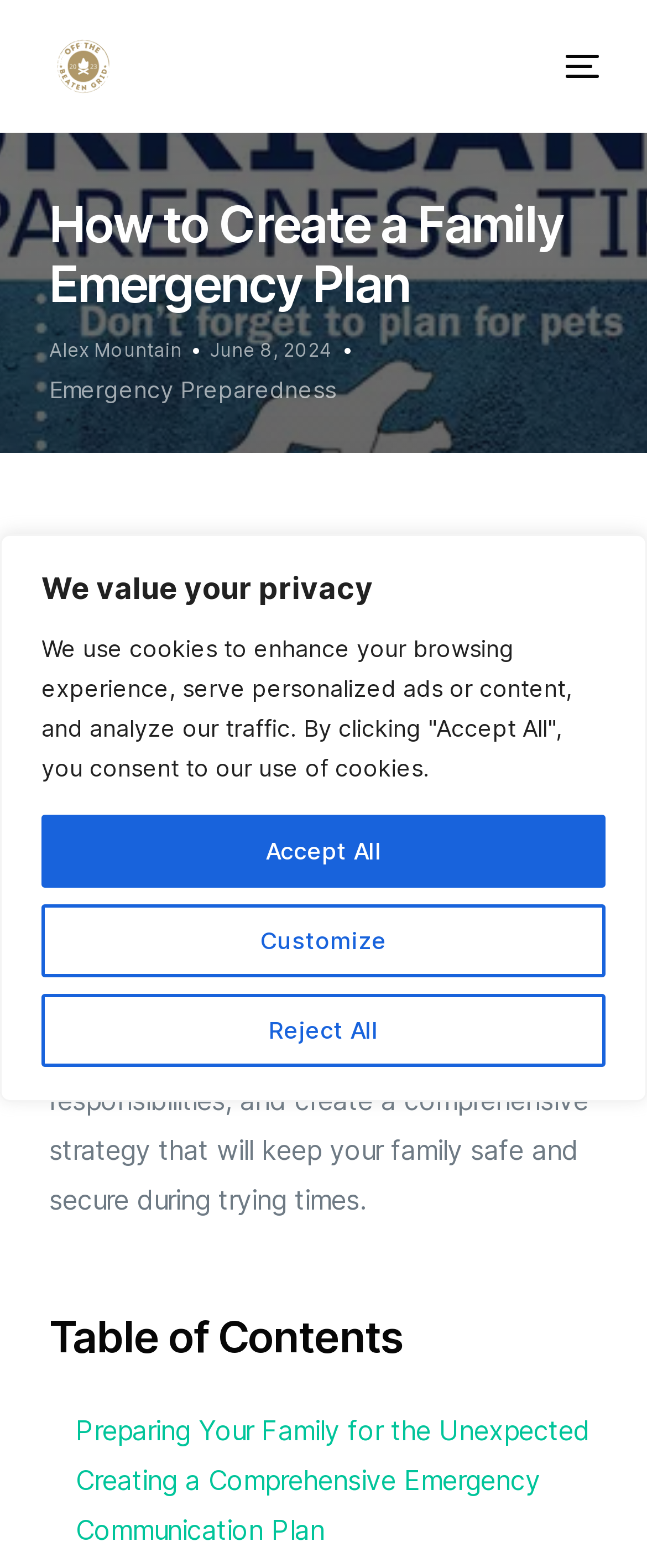From the screenshot, find the bounding box of the UI element matching this description: "aria-label="mobile-menu"". Supply the bounding box coordinates in the form [left, top, right, bottom], each a float between 0 and 1.

[0.822, 0.021, 0.924, 0.063]